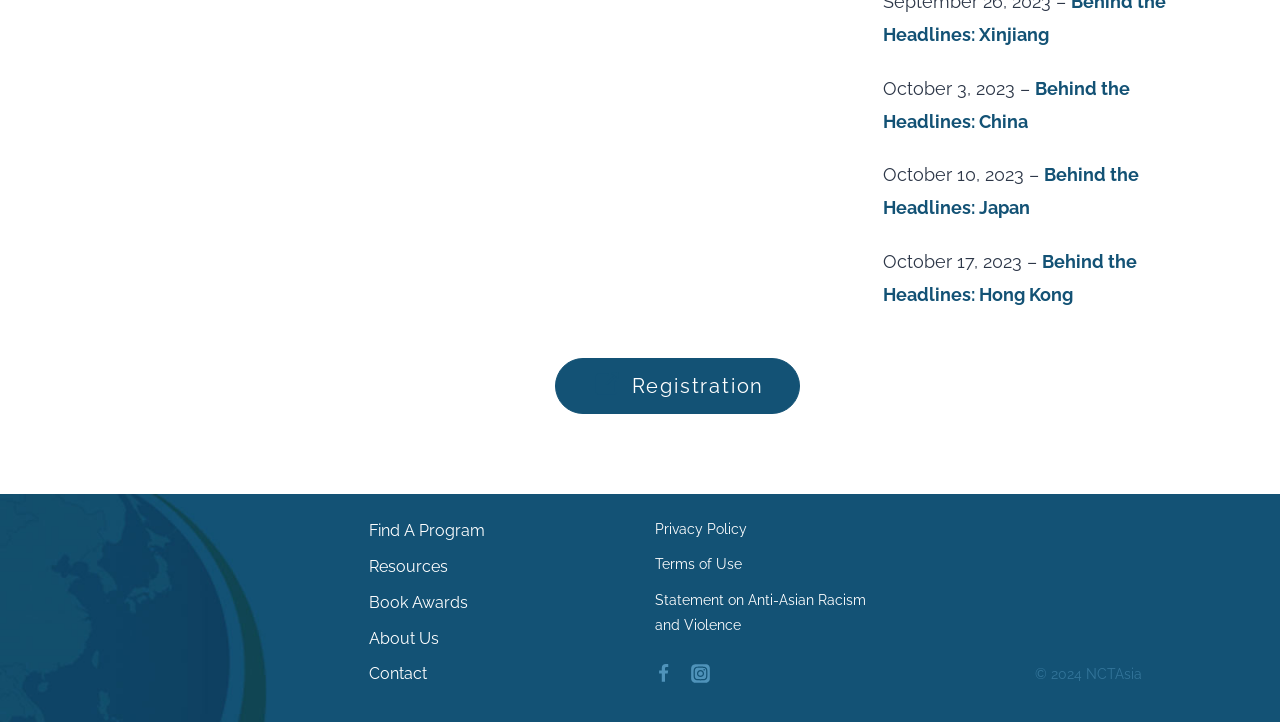Pinpoint the bounding box coordinates of the clickable element needed to complete the instruction: "Check the privacy policy". The coordinates should be provided as four float numbers between 0 and 1: [left, top, right, bottom].

[0.512, 0.716, 0.684, 0.765]